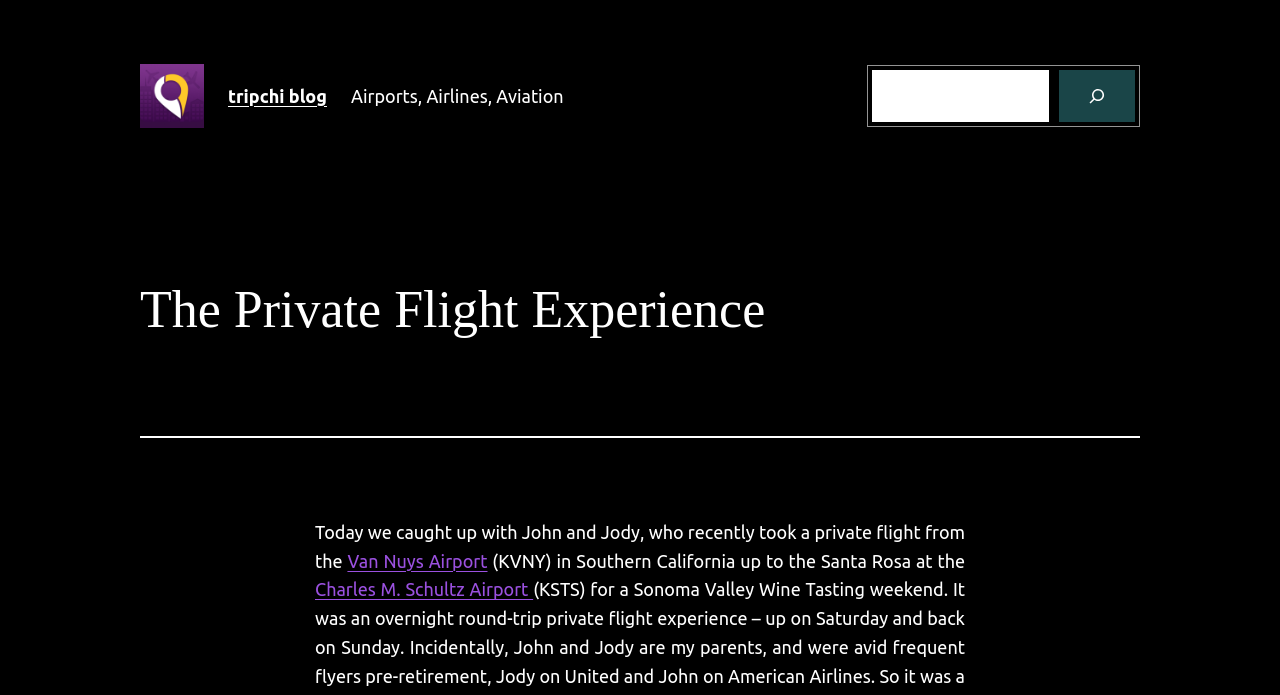Provide the bounding box coordinates of the UI element that matches the description: "aria-label="Search"".

[0.827, 0.101, 0.887, 0.176]